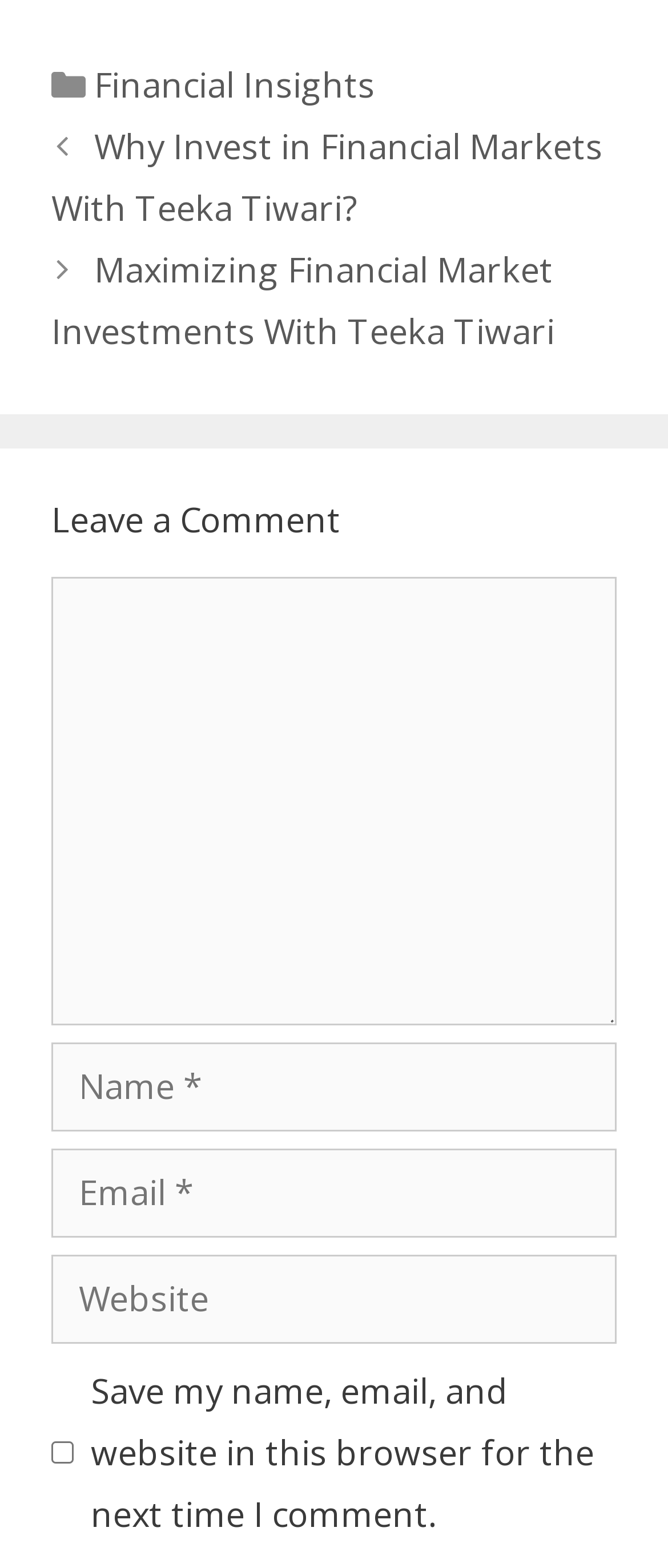What is the label of the first textbox?
Provide a one-word or short-phrase answer based on the image.

Comment